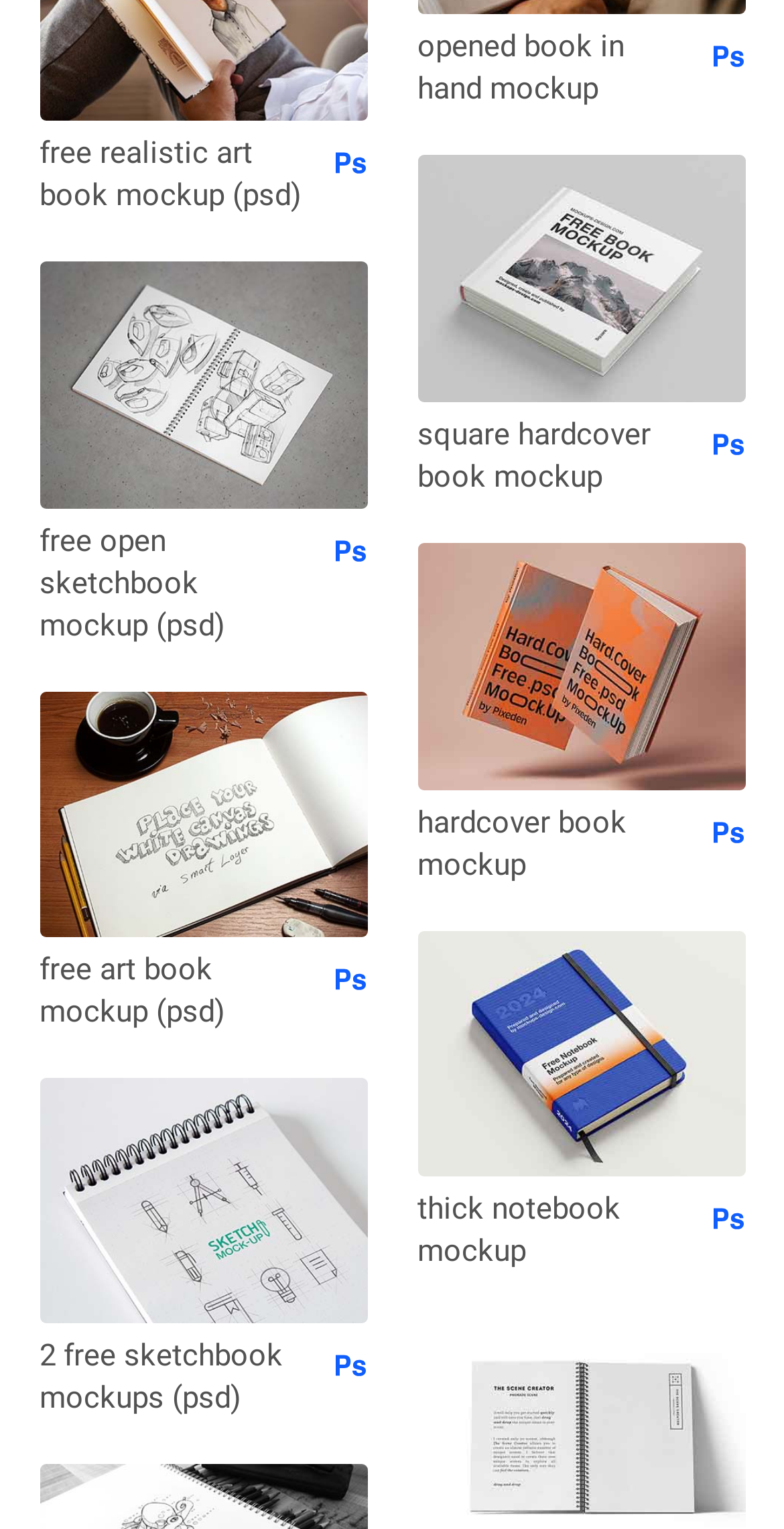Please find the bounding box coordinates of the element's region to be clicked to carry out this instruction: "explore opened book in hand mockup".

[0.532, 0.014, 0.866, 0.076]